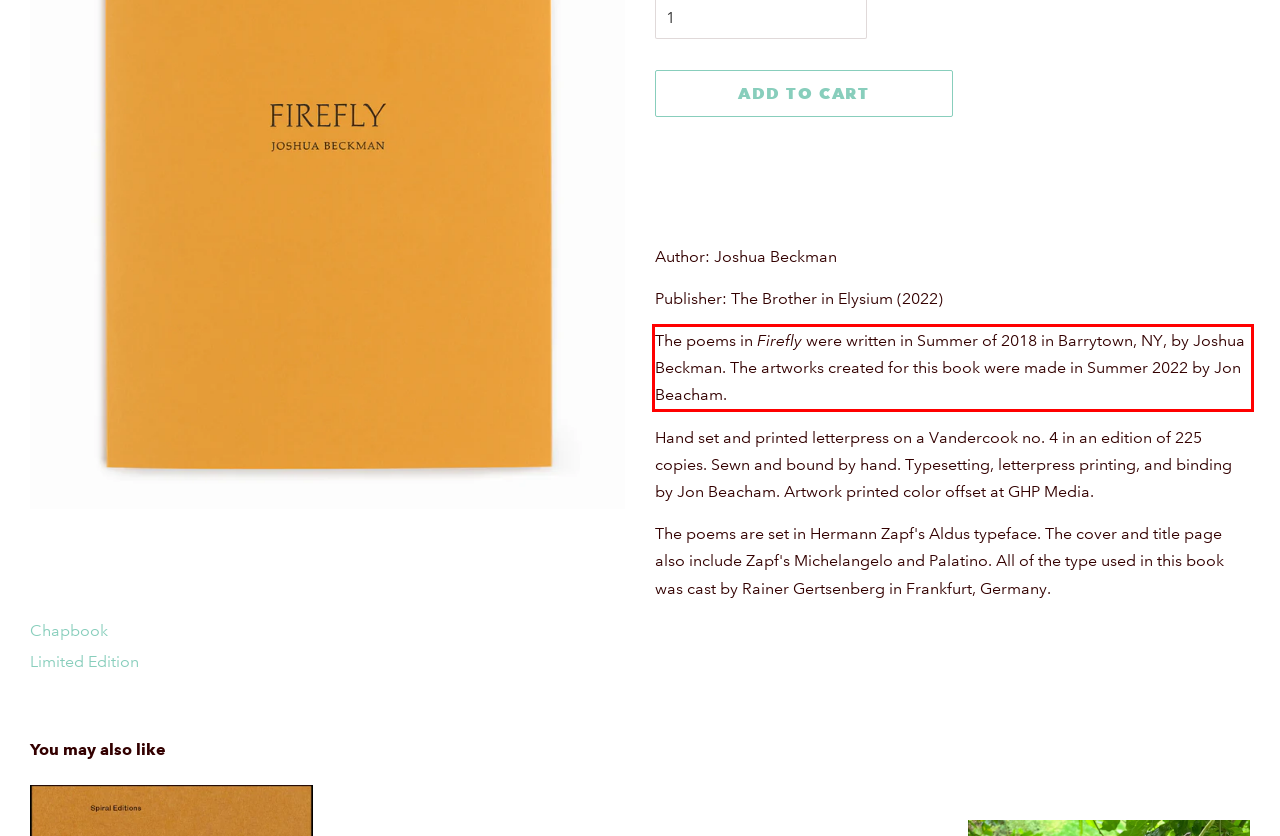Examine the webpage screenshot, find the red bounding box, and extract the text content within this marked area.

The poems in Firefly were written in Summer of 2018 in Barrytown, NY, by Joshua Beckman. The artworks created for this book were made in Summer 2022 by Jon Beacham.